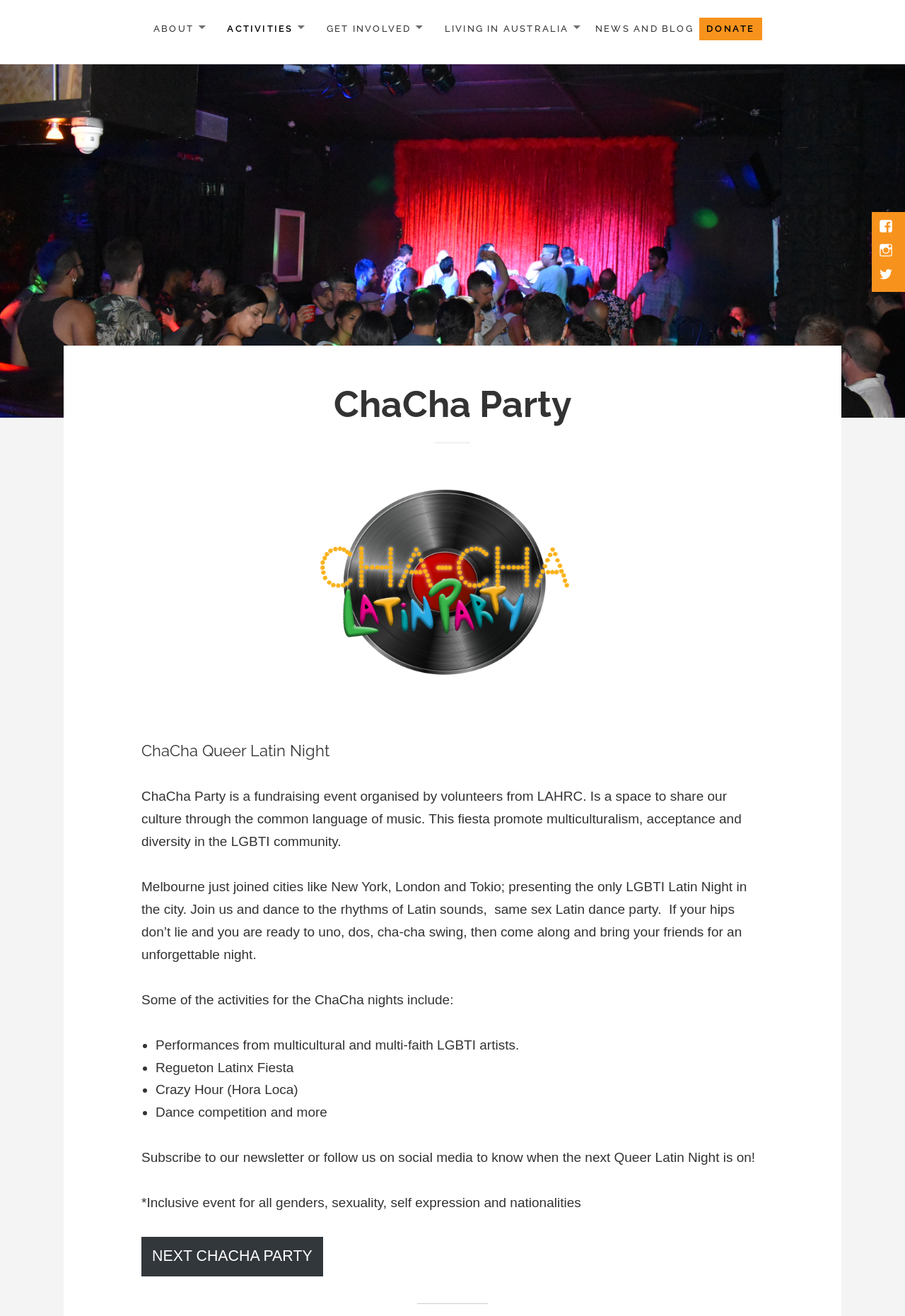What is the theme of the ChaCha Party event?
Please provide a detailed and comprehensive answer to the question.

From the webpage, we can see that the ChaCha Party event is a Latin Night event that promotes multiculturalism, acceptance, and diversity in the LGBTI community, and features Latin sounds and same-sex Latin dance party.